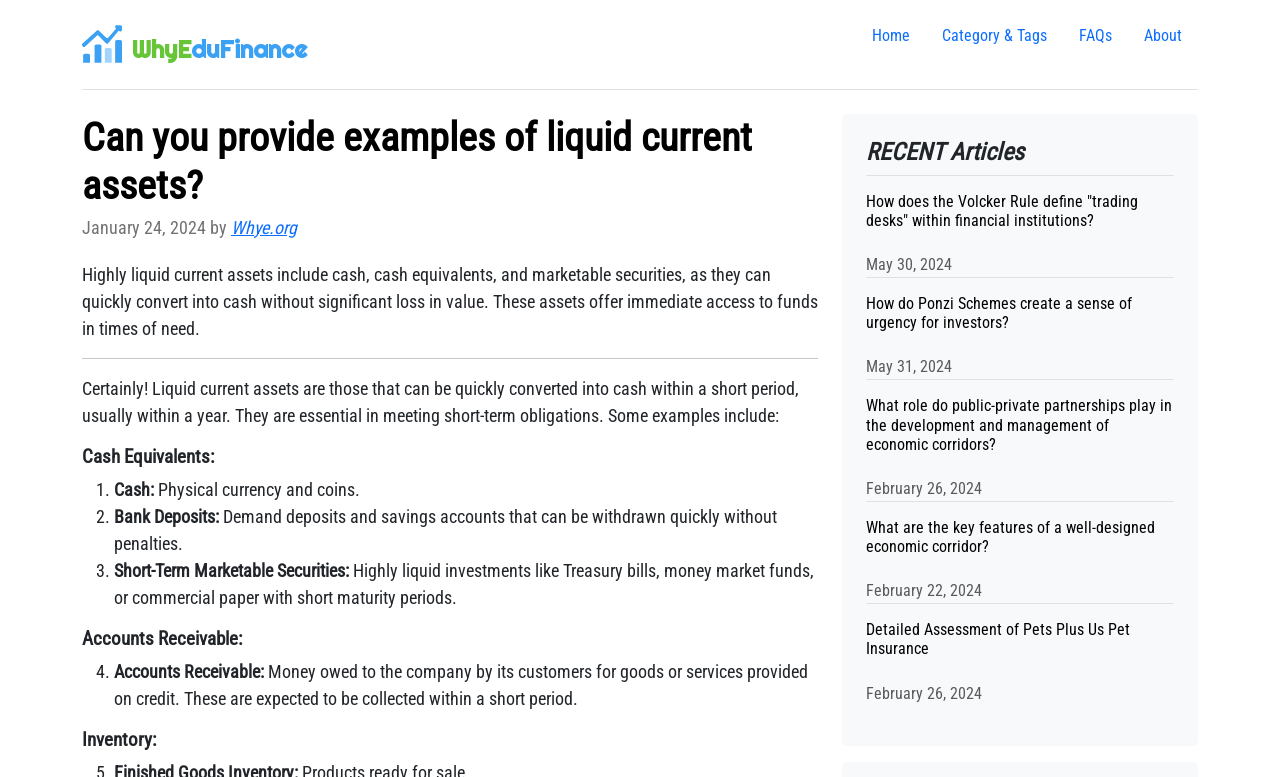Respond to the following question with a brief word or phrase:
What is the purpose of liquid current assets?

Meeting short-term obligations